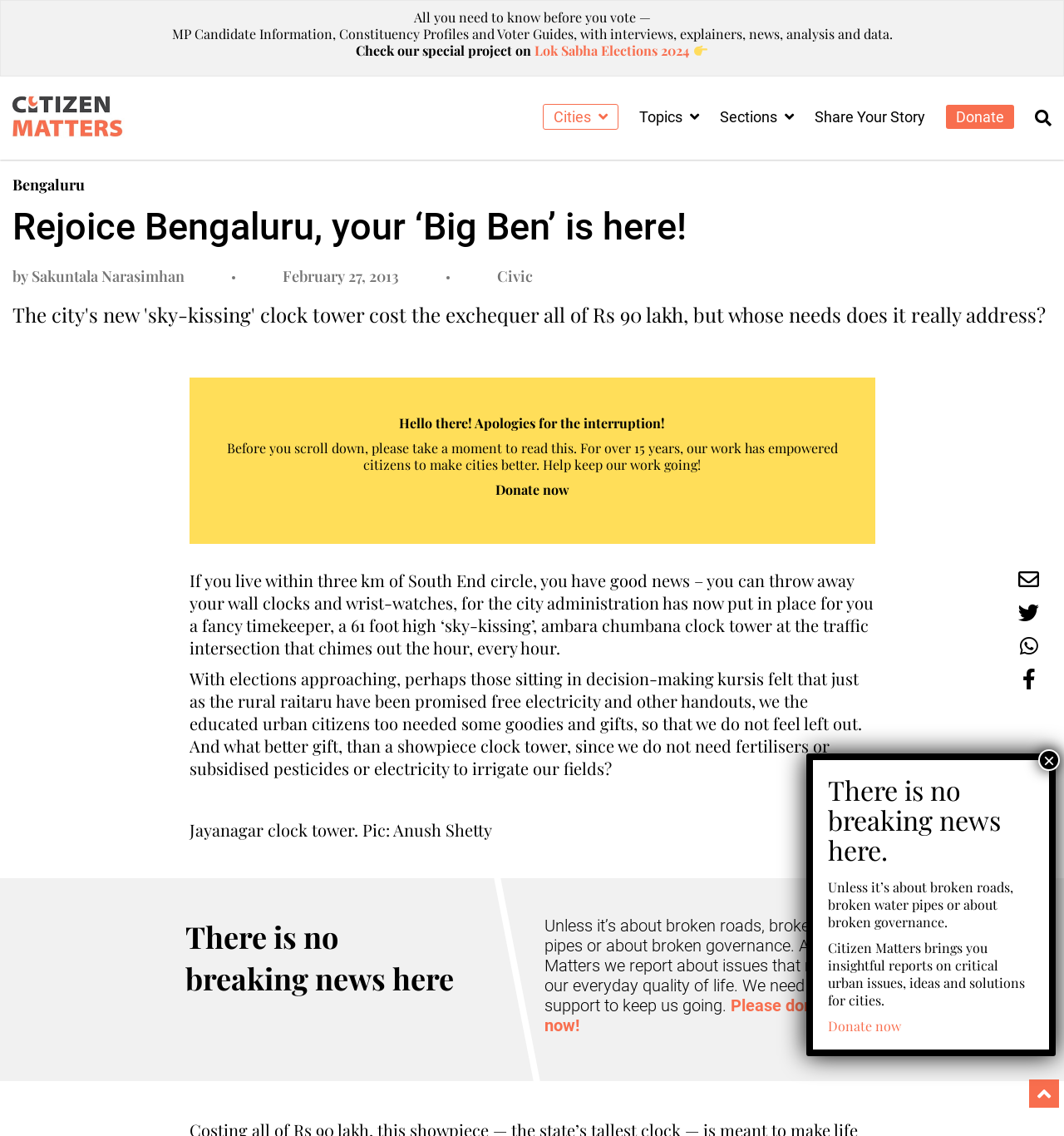Describe all the key features and sections of the webpage thoroughly.

This webpage is an article from Citizen Matters, a news outlet focused on urban issues. The article's title, "Rejoice Bengaluru, your 'Big Ben' is here!", is prominently displayed at the top of the page, along with the author's name, Sakuntala Narasimhan, and the date of publication, February 27, 2013.

Below the title, there is a brief introduction to the article, which discusses the city's new clock tower, a 61-foot high structure that chimes out the hour every hour. The article's content is divided into several paragraphs, with the main text occupying the majority of the page.

On the top-right corner of the page, there is a navigation menu with links to different sections of the website, including "Cities", "Topics", and "Sections". There is also a search button and a link to "Share Your Story" and "Donate".

In the middle of the page, there is a large block of text that appears to be a fundraising appeal, asking readers to support the website's work in reporting on urban issues. This block of text is accompanied by a "Donate now" button.

Towards the bottom of the page, there are several links to share the article on social media platforms, including Twitter, WhatsApp, and Facebook. There is also a "Back to top" link that allows readers to quickly return to the top of the page.

On the bottom-right corner of the page, there is a small box with a heading that reads "There is no breaking news here", which appears to be a slogan or tagline for the website. This box contains a brief description of the website's mission and a "Donate now" button.

Throughout the page, there are several images, including the Citizen Matters logo, a clock tower image, and a few icons. The overall layout of the page is clean and easy to navigate, with clear headings and concise text.